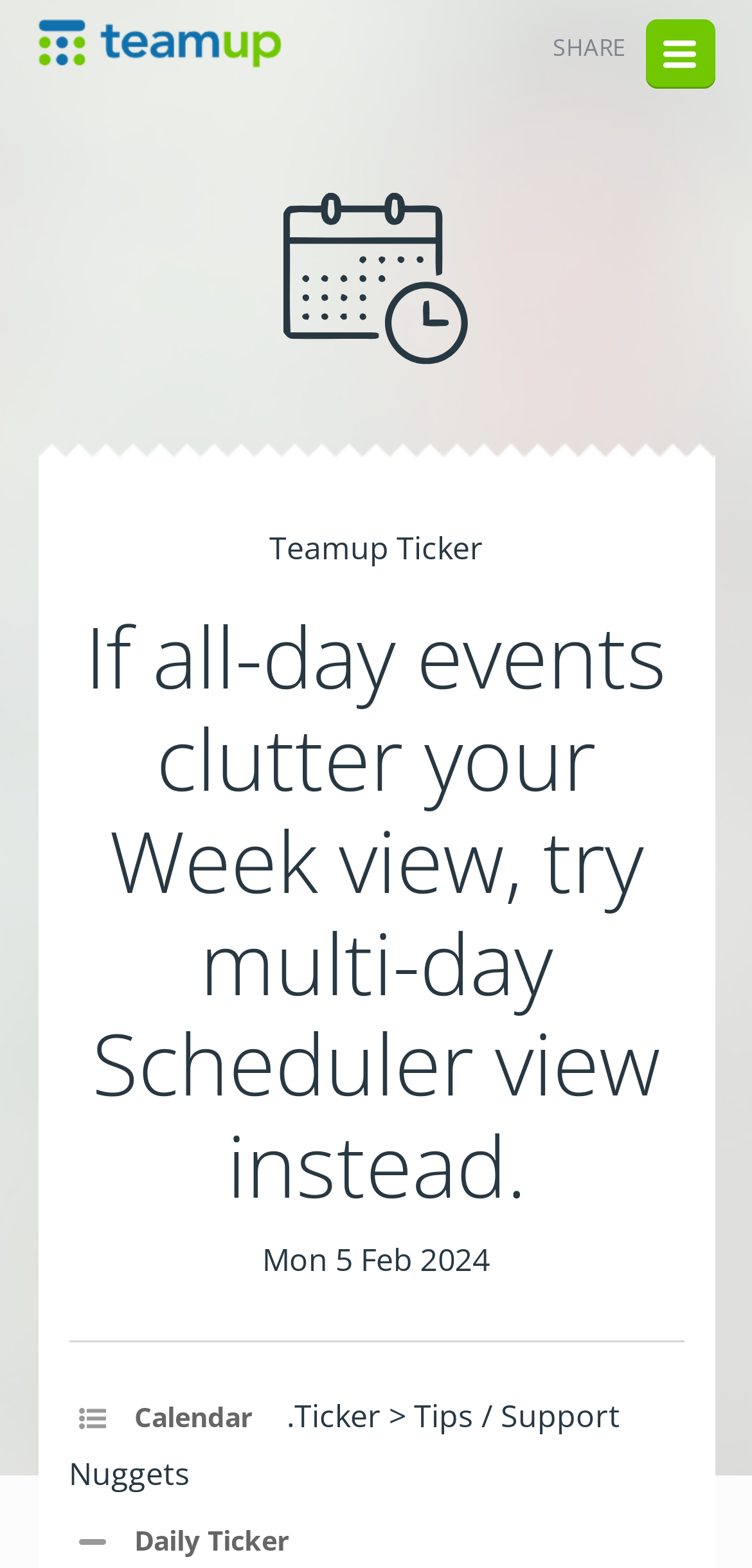How many links are in the top navigation bar?
From the image, provide a succinct answer in one word or a short phrase.

6